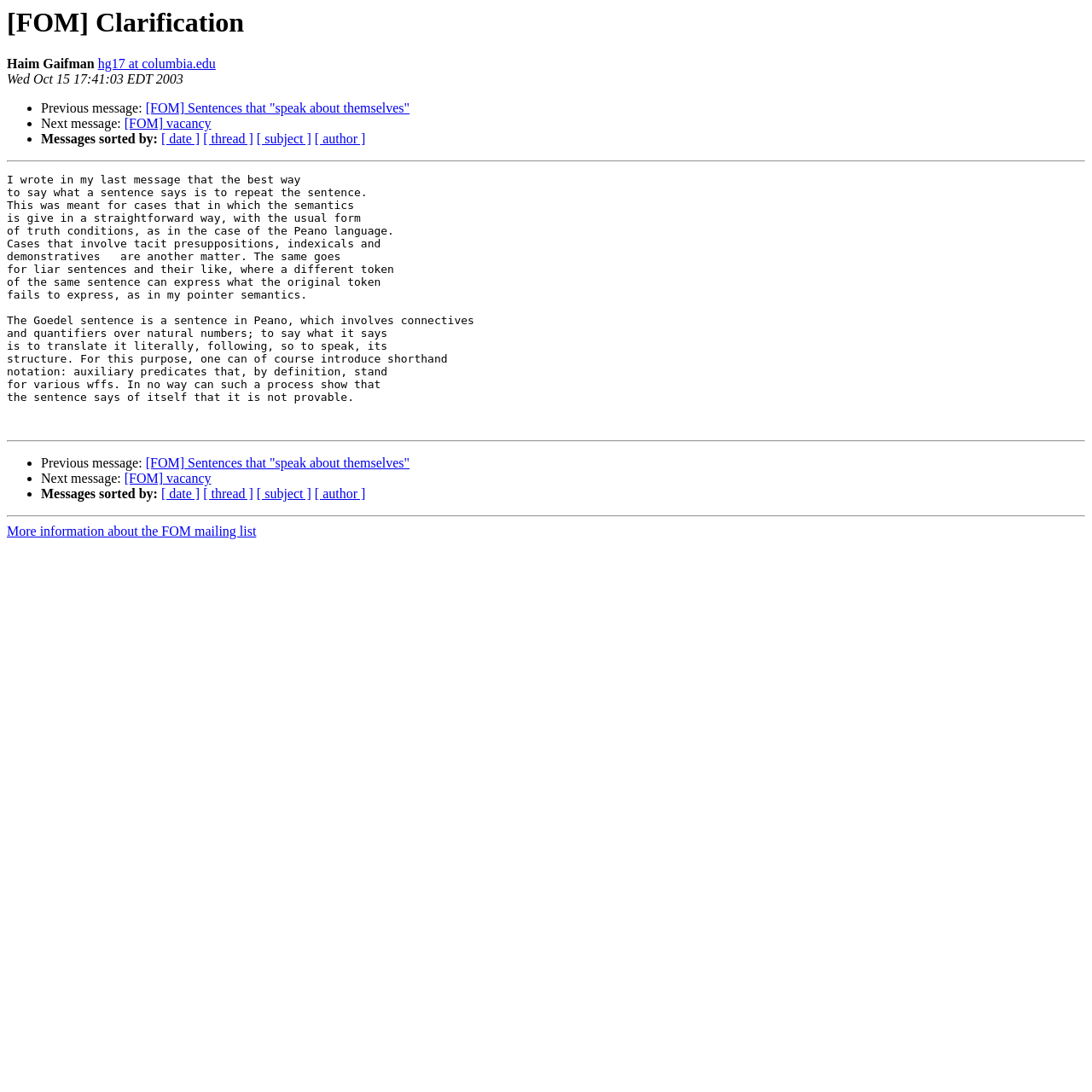How many links are there for sorting messages?
Provide a thorough and detailed answer to the question.

There are 4 links for sorting messages, which are '[ date ]', '[ thread ]', '[ subject ]', and '[ author ]', indicated by the link elements with bounding box coordinates [0.148, 0.121, 0.183, 0.134], [0.186, 0.121, 0.232, 0.134], [0.235, 0.121, 0.285, 0.134], and [0.288, 0.121, 0.335, 0.134] respectively.